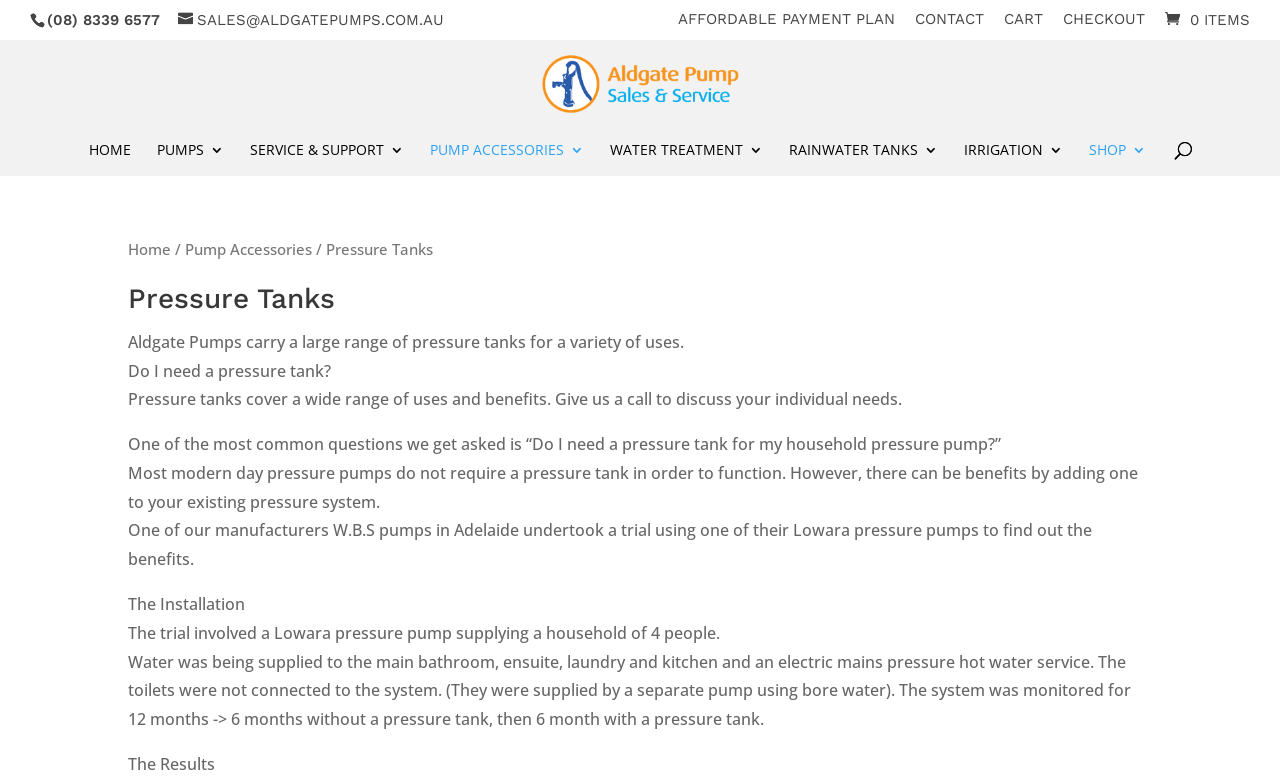Find the bounding box coordinates of the clickable region needed to perform the following instruction: "Check the affordable payment plan". The coordinates should be provided as four float numbers between 0 and 1, i.e., [left, top, right, bottom].

[0.53, 0.015, 0.699, 0.049]